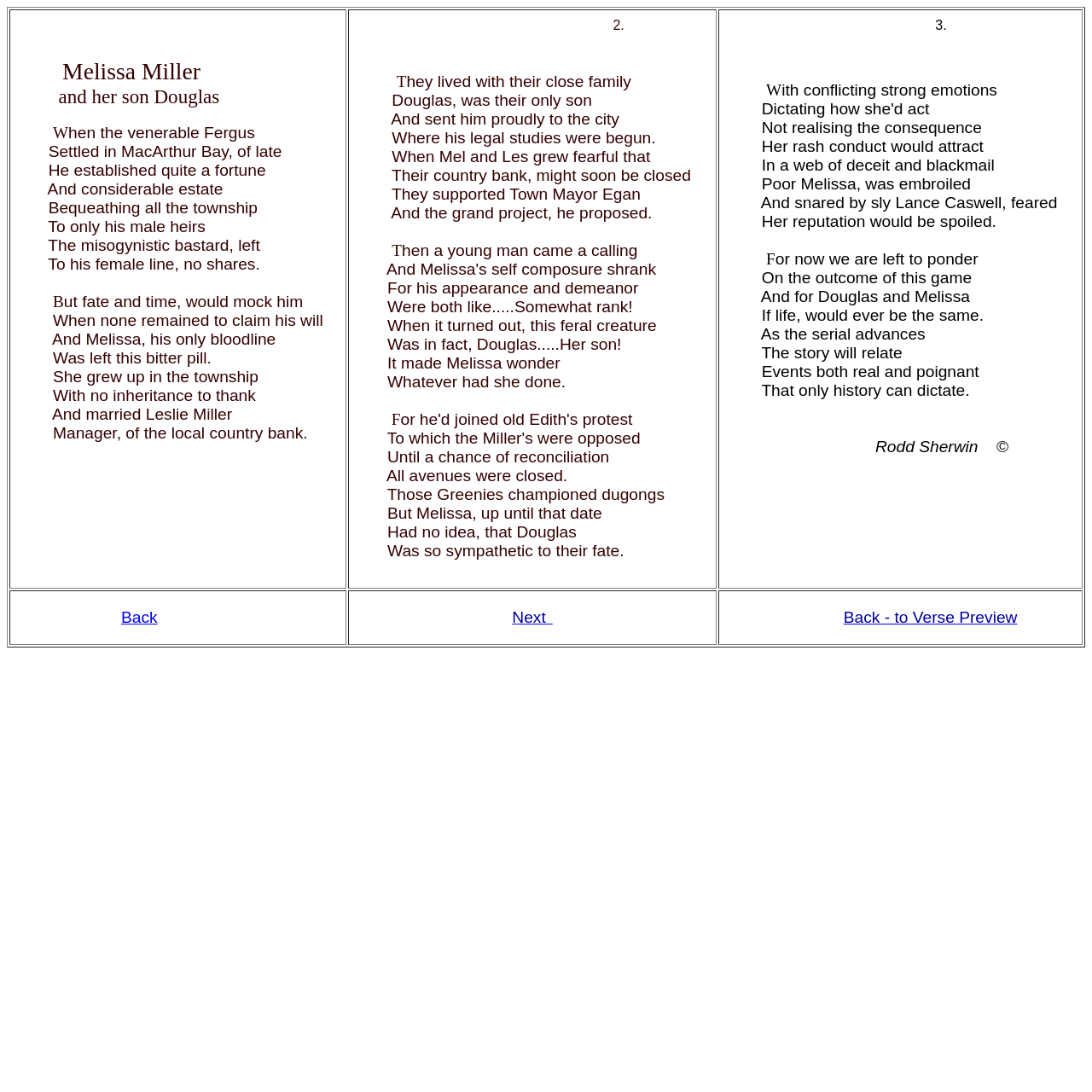Who is Melissa's son?
Use the screenshot to answer the question with a single word or phrase.

Douglas